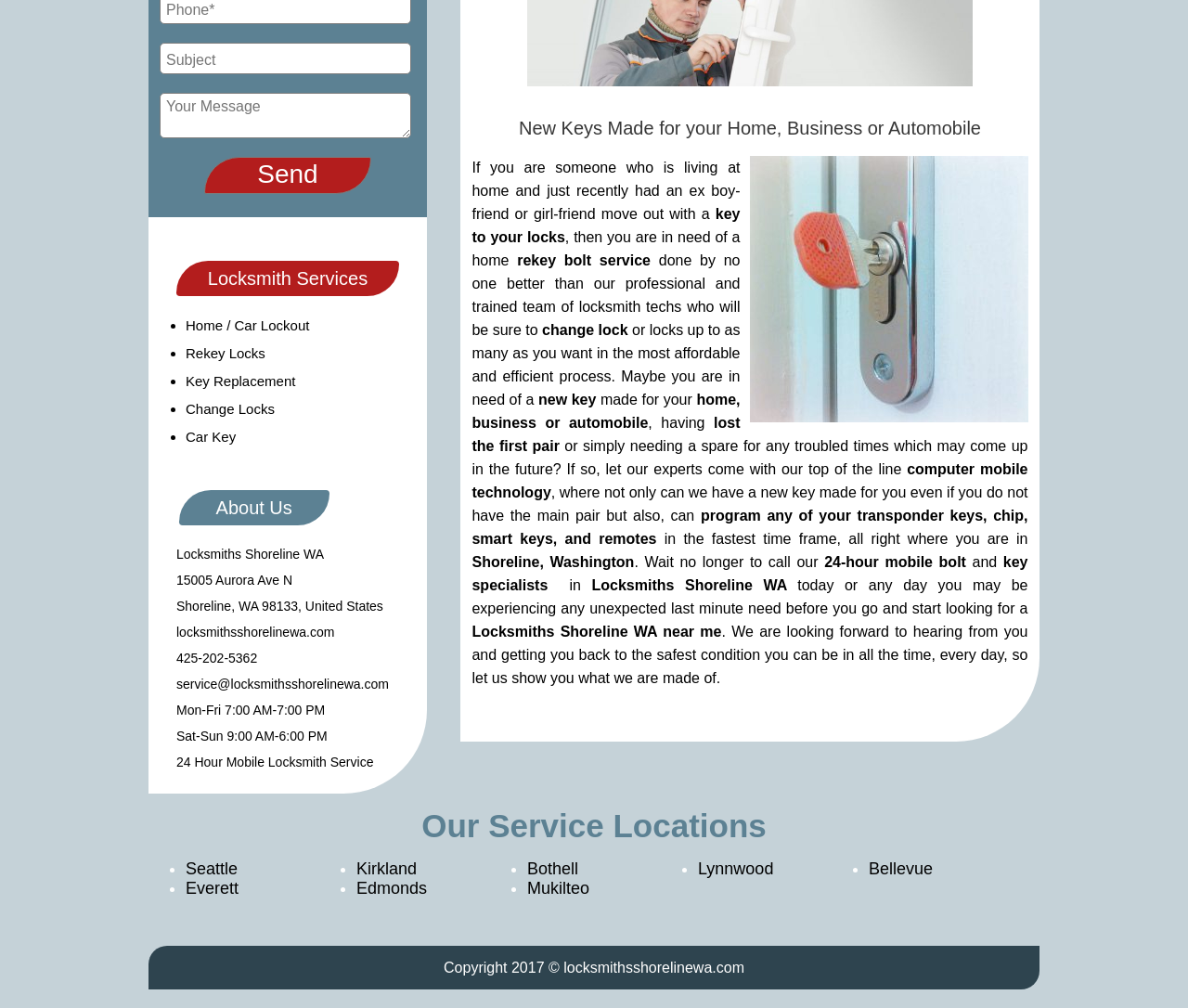What is the main service offered by Locksmiths Shoreline WA?
Using the image as a reference, answer the question in detail.

Based on the webpage content, it is clear that Locksmiths Shoreline WA is a locksmith service provider. The heading 'New Keys Made for your Home, Business or Automobile' and the list of services under 'Locksmith Services' section, such as 'Home / Car Lockout', 'Rekey Locks', 'Key Replacement', and 'Change Locks', indicate that the main service offered by Locksmiths Shoreline WA is locksmith services.